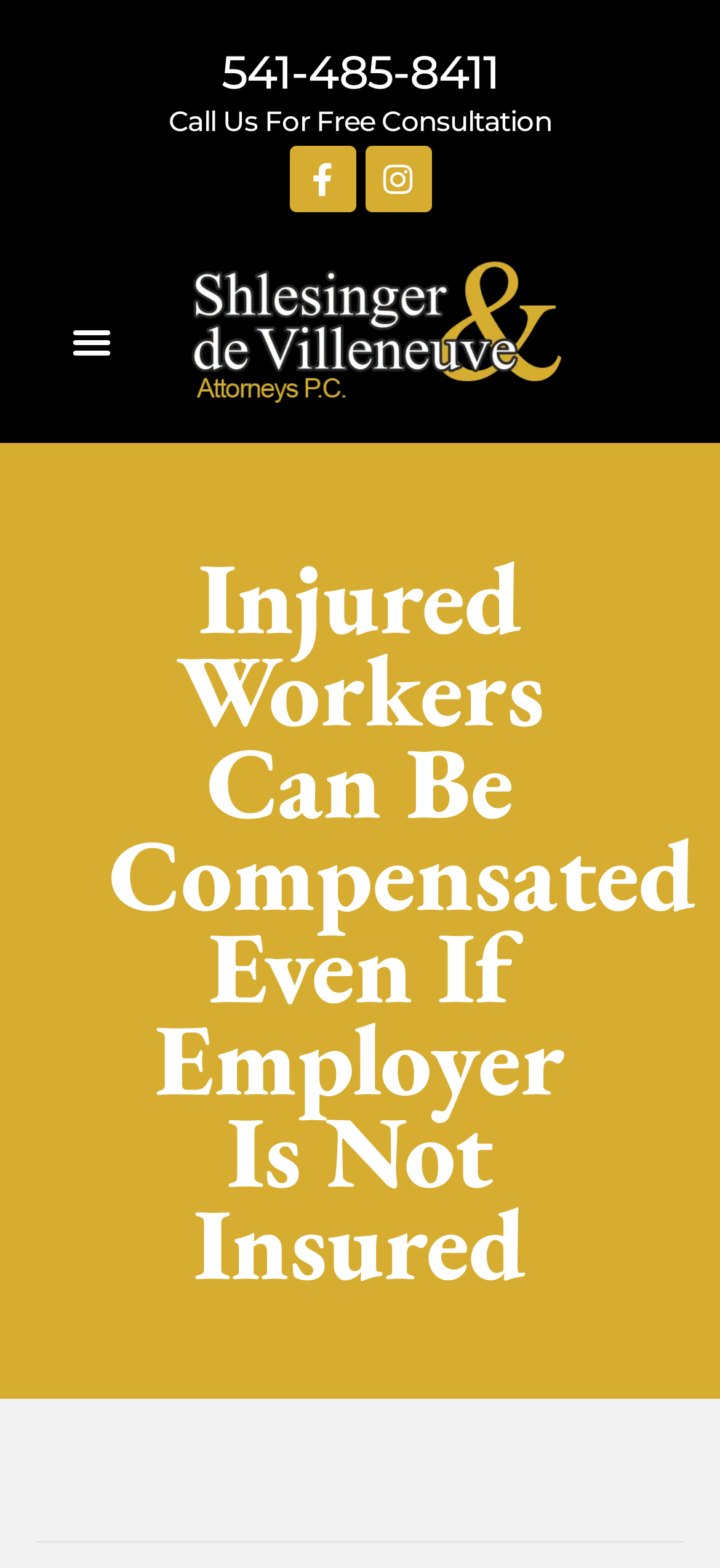What is the purpose of the button near the top of the page?
Observe the image and answer the question with a one-word or short phrase response.

Menu Toggle